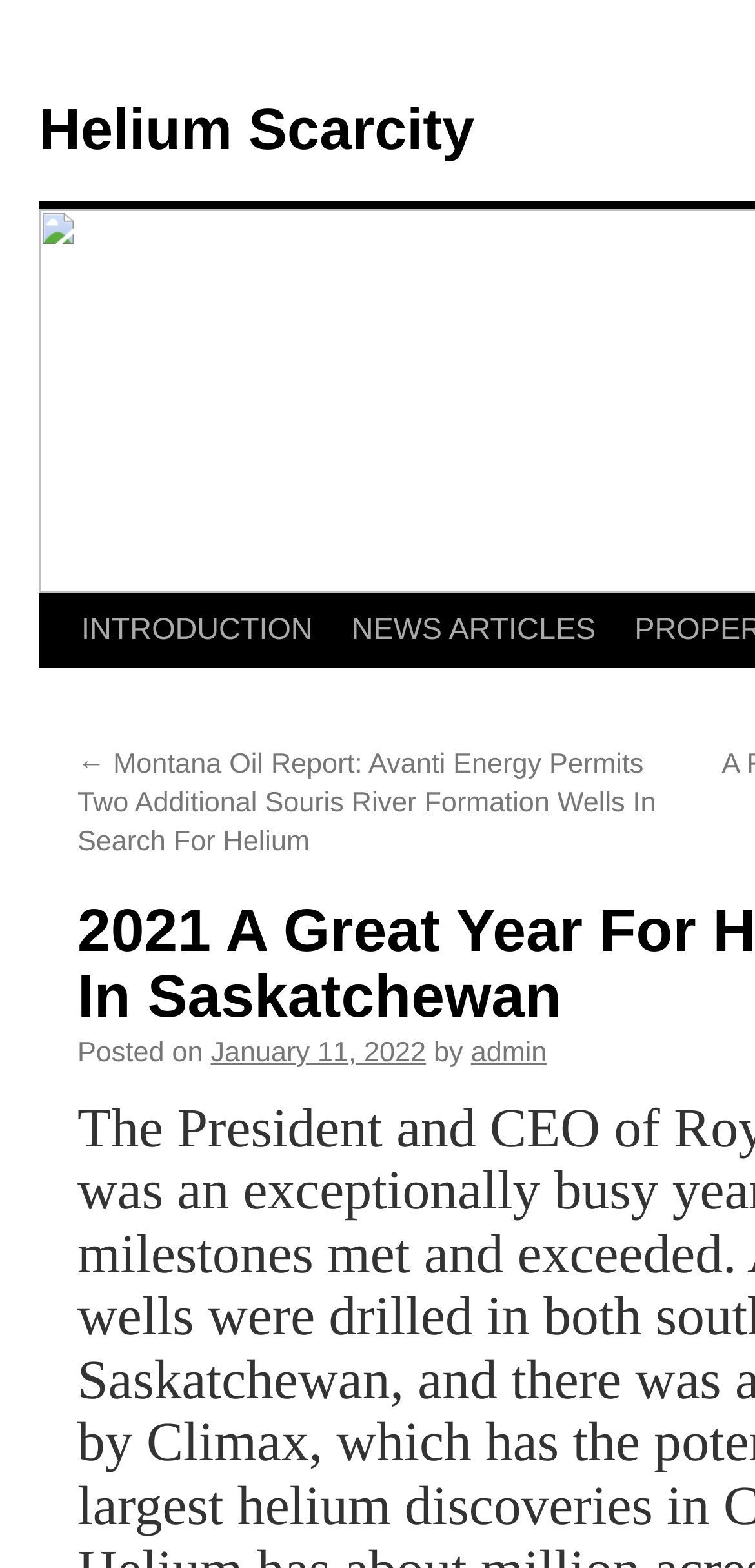Determine the bounding box coordinates for the area that should be clicked to carry out the following instruction: "go to Helium Scarcity page".

[0.051, 0.063, 0.628, 0.104]